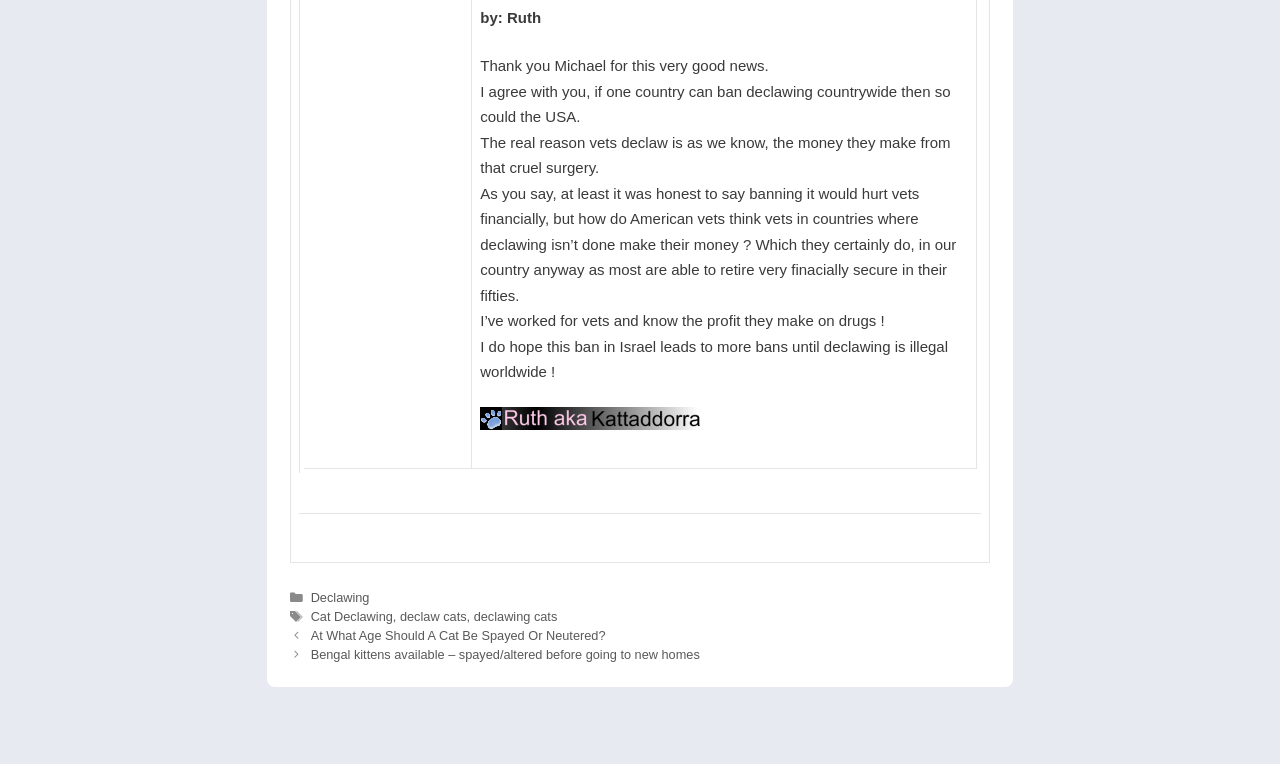What is the purpose of the separator element?
Based on the image, give a concise answer in the form of a single word or short phrase.

To separate content